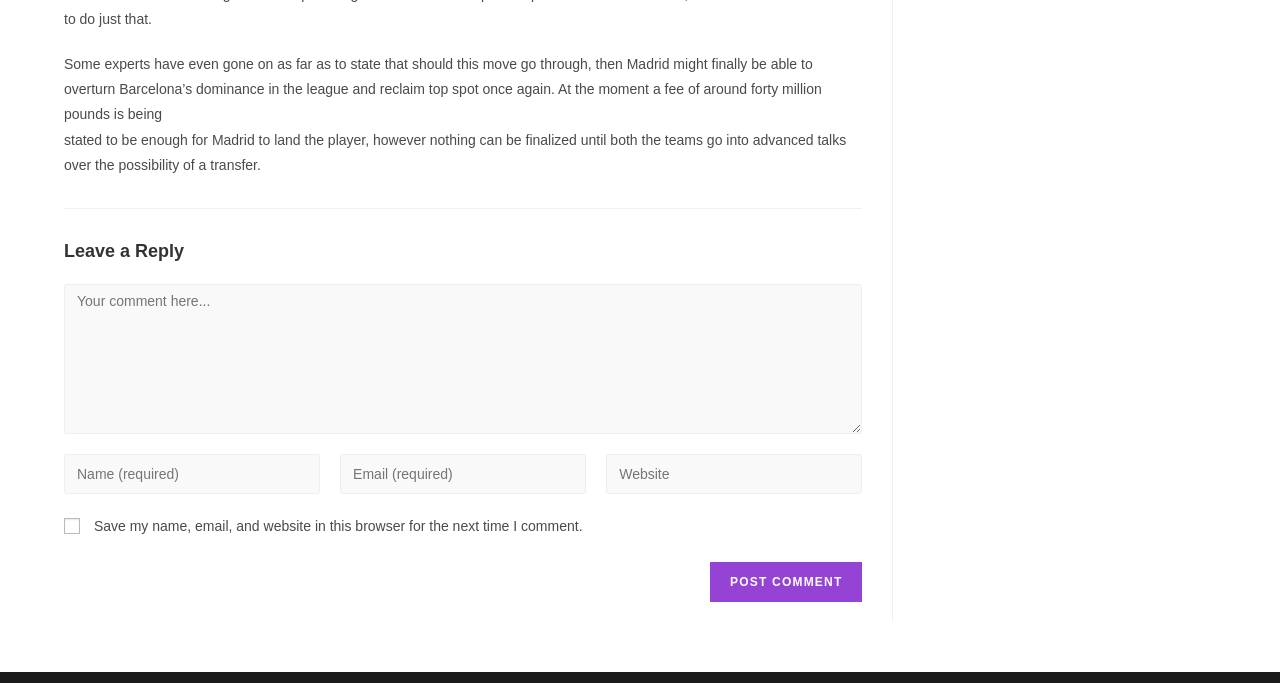What is the fee mentioned in the text?
Carefully examine the image and provide a detailed answer to the question.

The text mentions that a fee of around forty million pounds is being stated to be enough for Madrid to land the player.